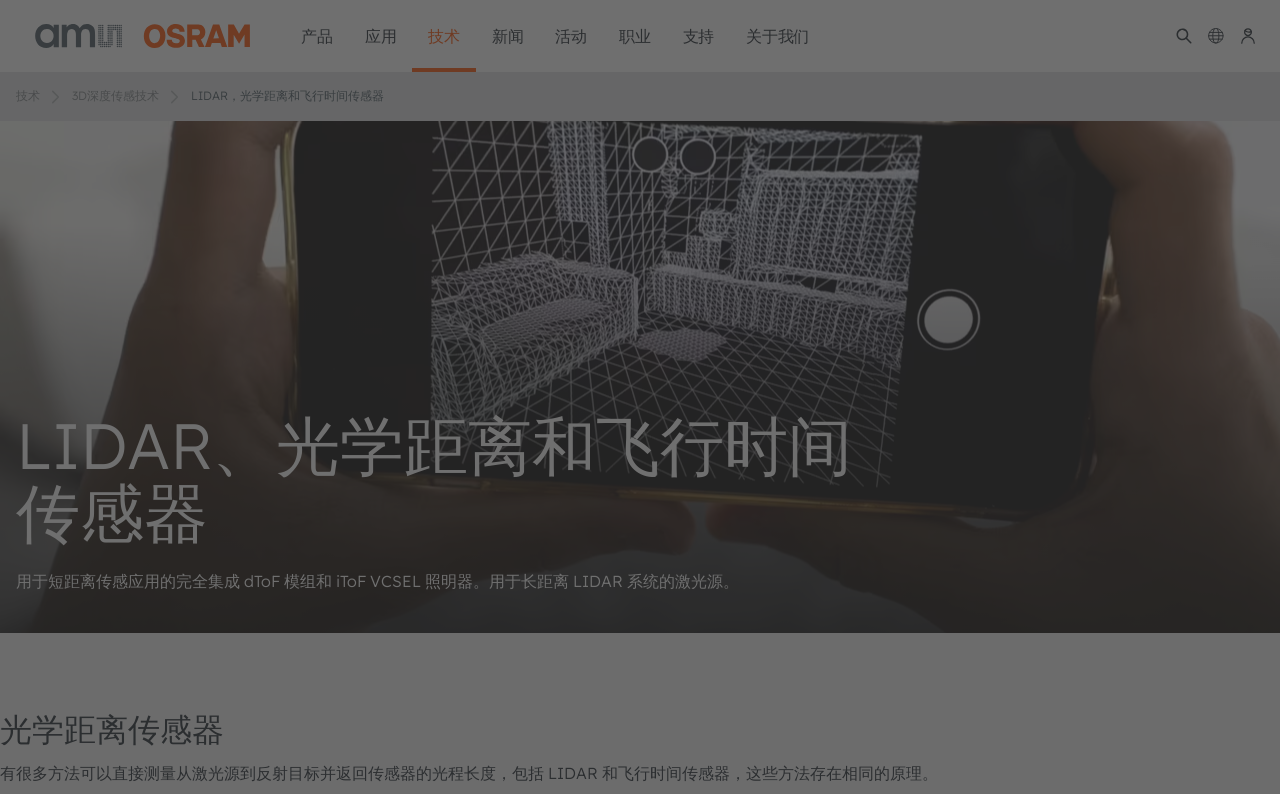What is the second navigation item?
Using the image, provide a detailed and thorough answer to the question.

I looked at the navigation menu at the top of the webpage and found the second item, which is a link with the text '产品'.